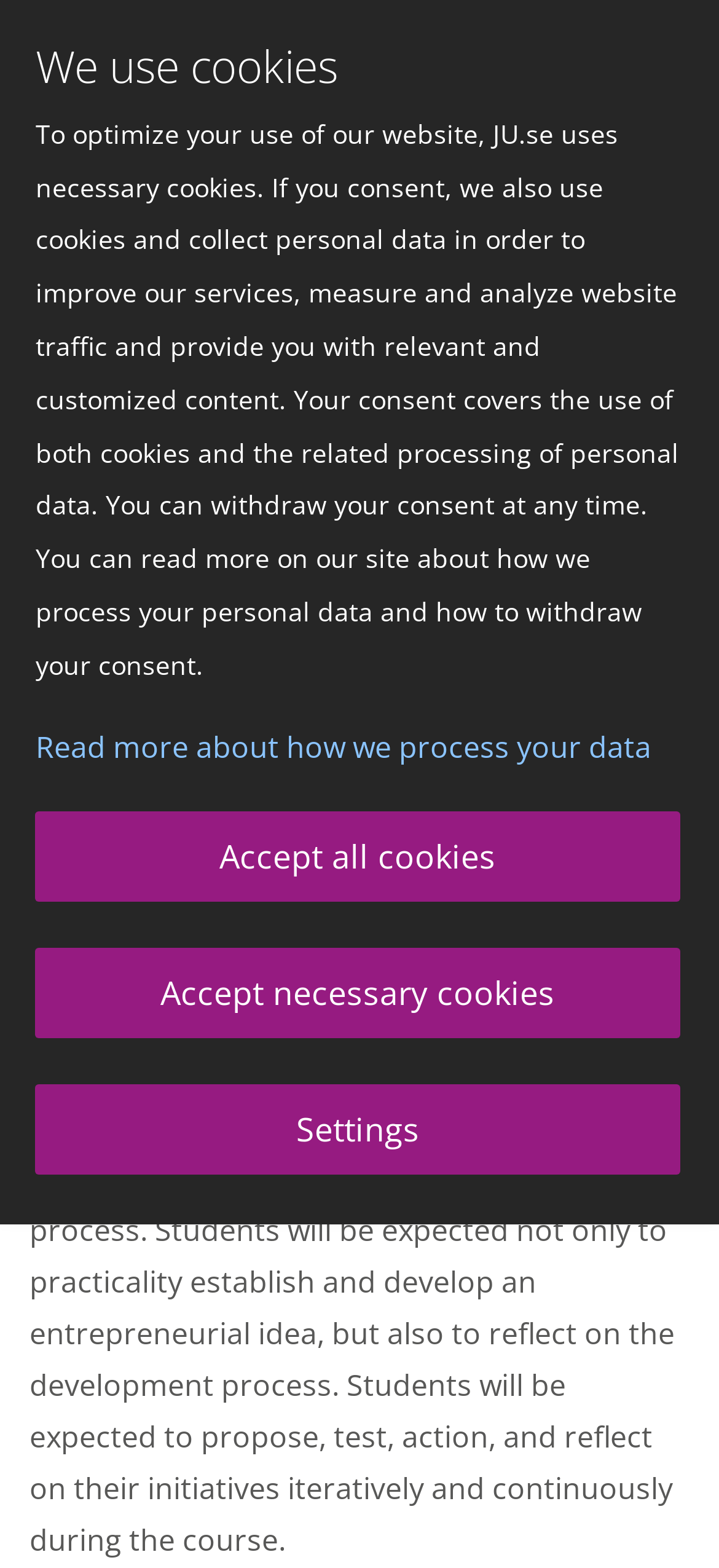Please extract the primary headline from the webpage.

Entrepreneurial Project 1 5 Credits